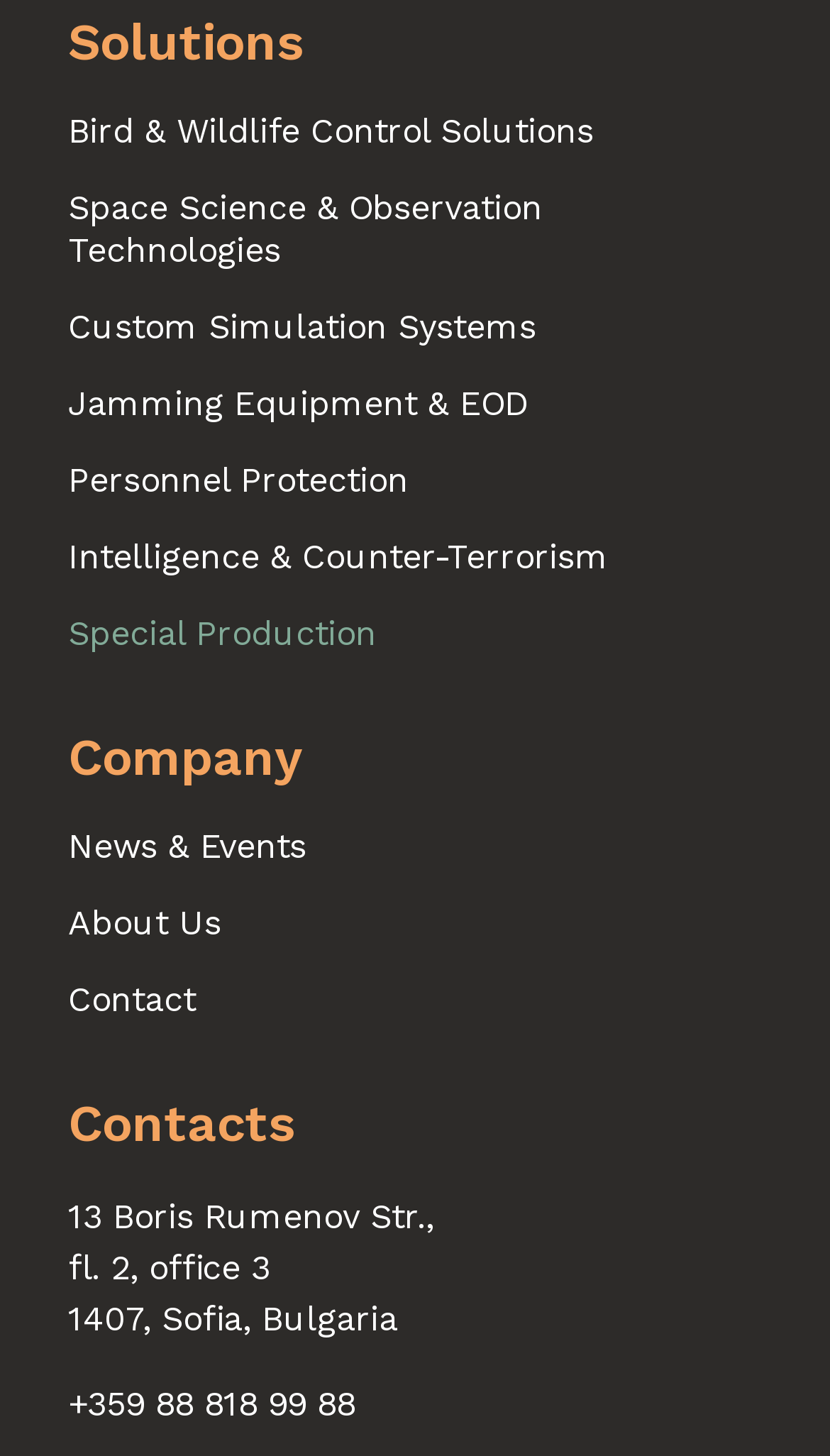Please identify the bounding box coordinates of the clickable element to fulfill the following instruction: "Get directions to the office". The coordinates should be four float numbers between 0 and 1, i.e., [left, top, right, bottom].

[0.082, 0.822, 0.523, 0.921]